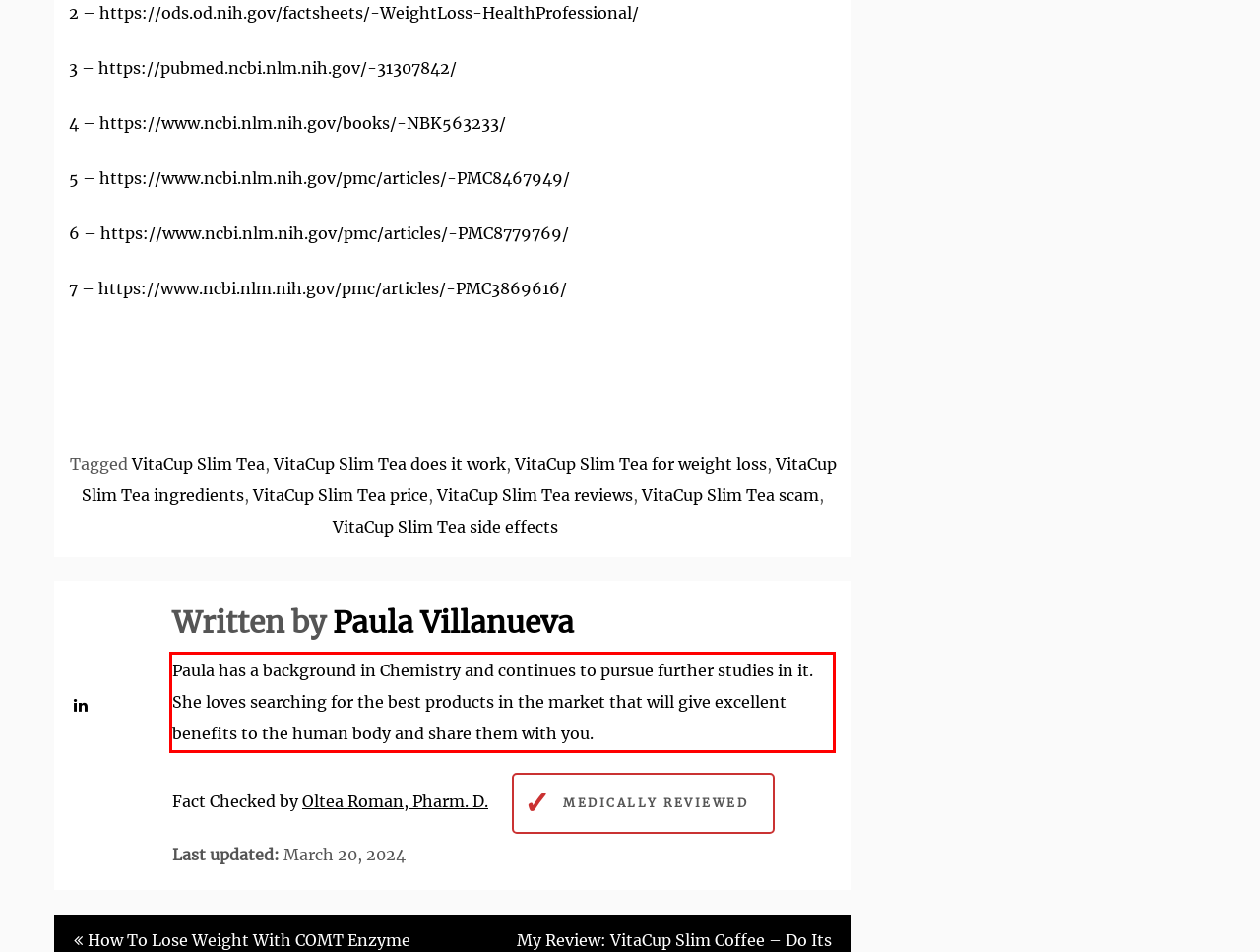The screenshot you have been given contains a UI element surrounded by a red rectangle. Use OCR to read and extract the text inside this red rectangle.

Paula has a background in Chemistry and continues to pursue further studies in it. She loves searching for the best products in the market that will give excellent benefits to the human body and share them with you.